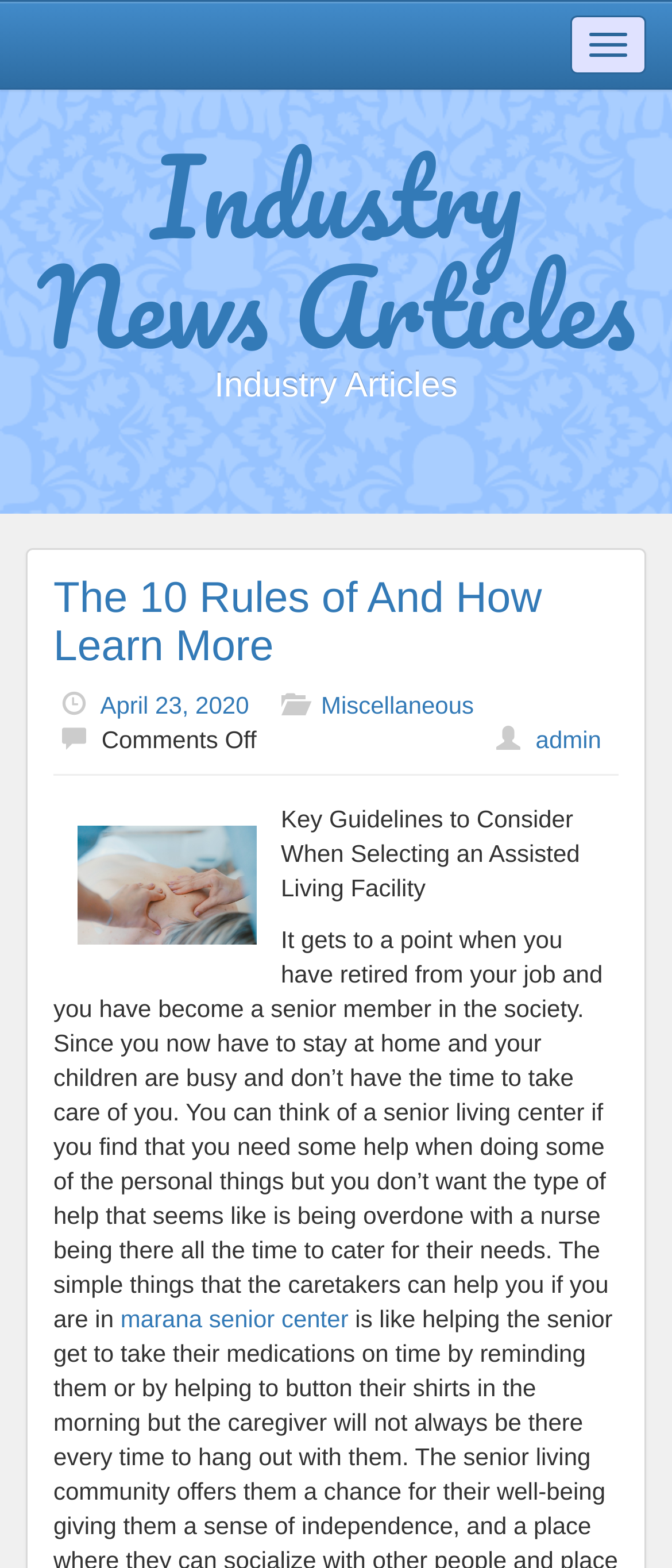Extract the primary heading text from the webpage.

Industry News Articles